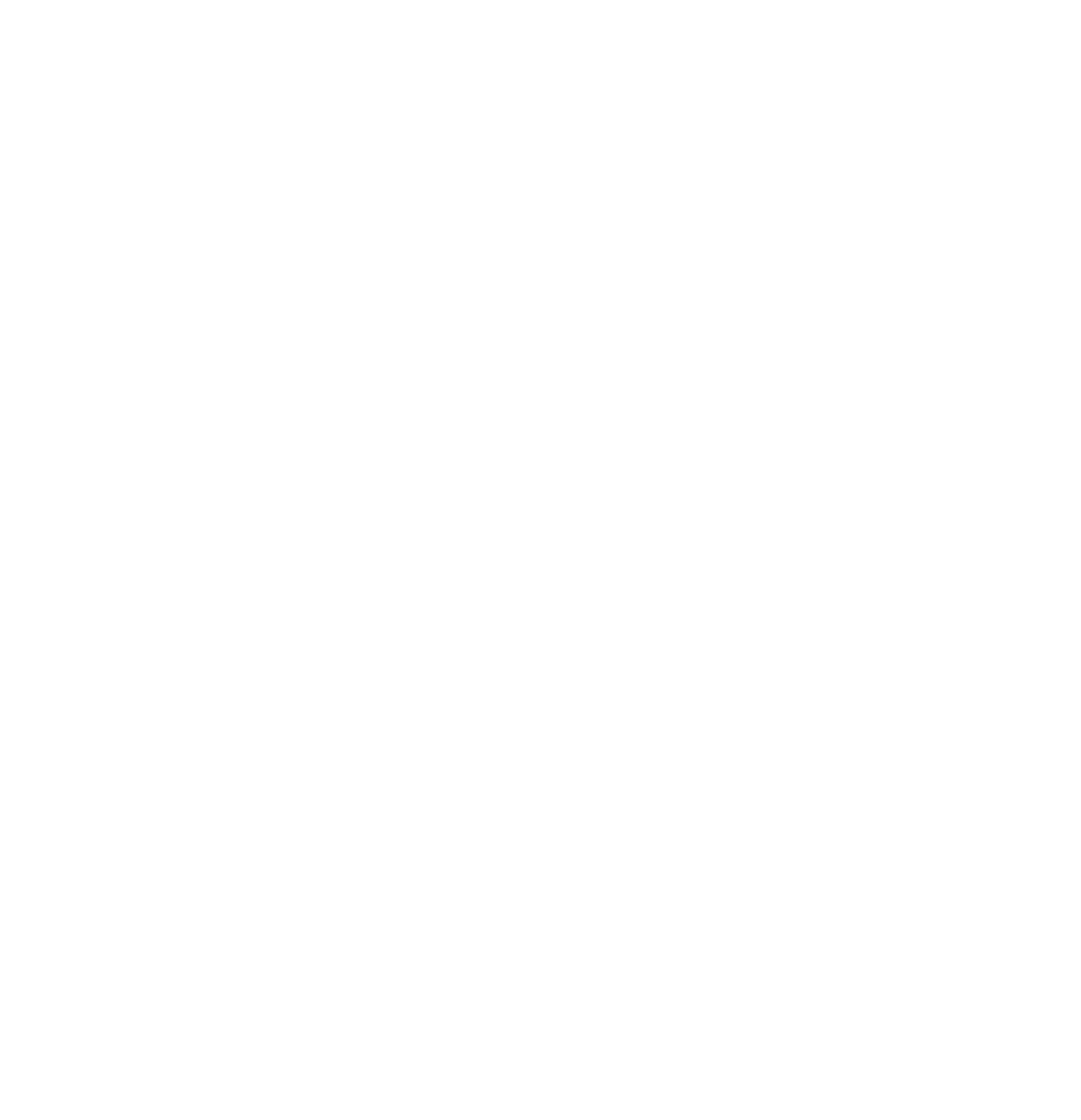What is the purpose of the 'Book Now' button? Based on the screenshot, please respond with a single word or phrase.

To book a car